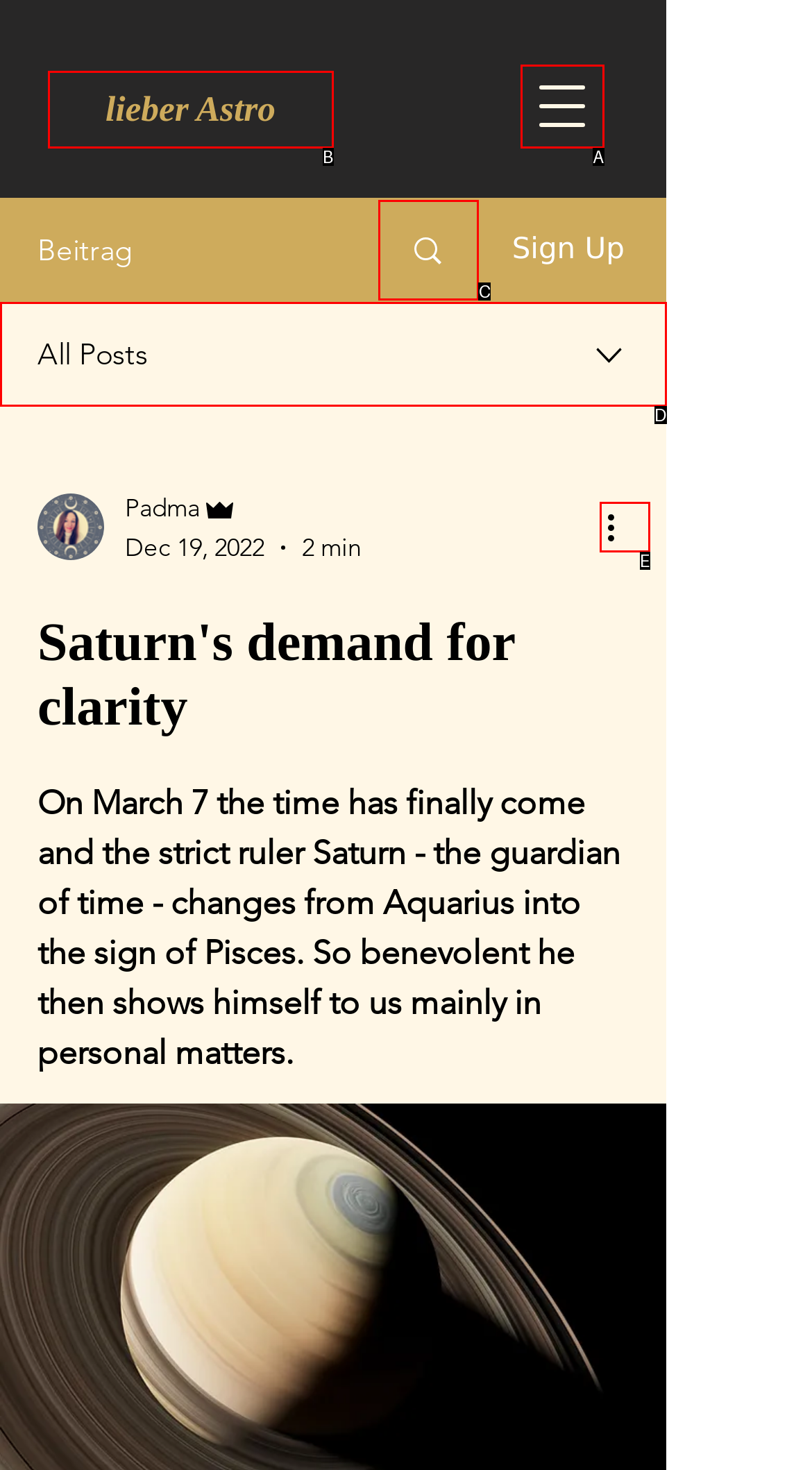Given the description: aria-label="More actions", select the HTML element that best matches it. Reply with the letter of your chosen option.

E